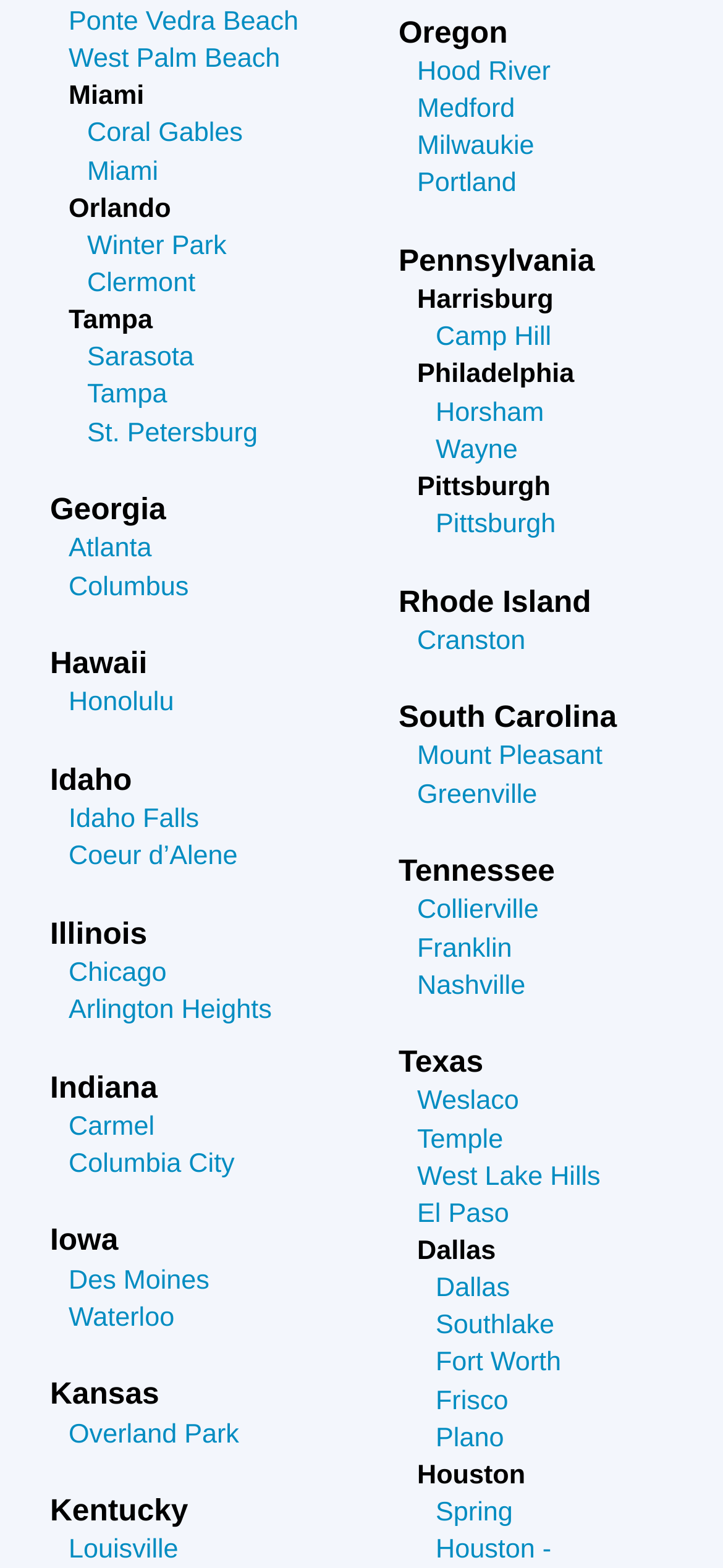Locate the bounding box coordinates of the element you need to click to accomplish the task described by this instruction: "Visit Miami".

[0.095, 0.052, 0.199, 0.071]